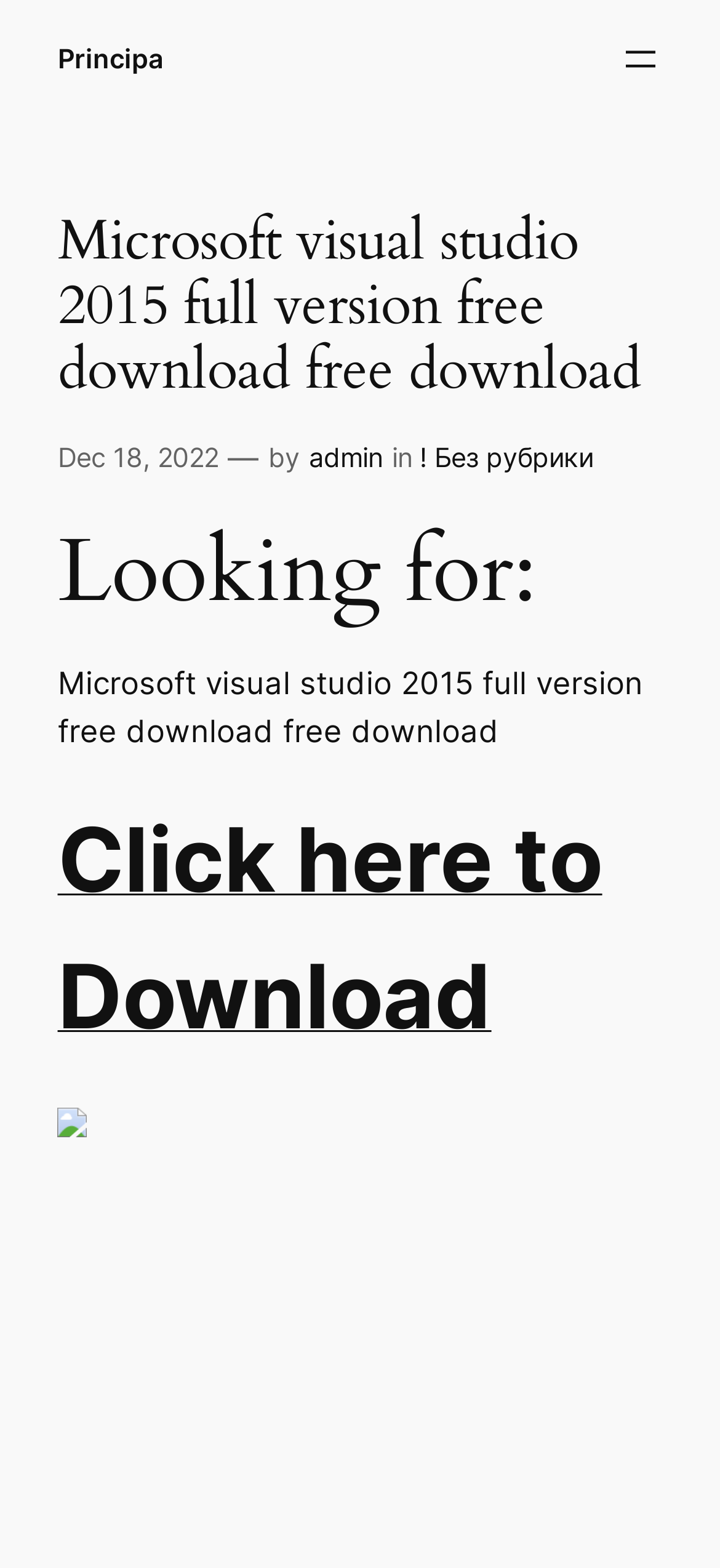What is the date of the latest article?
Please provide an in-depth and detailed response to the question.

I found the date of the latest article by looking at the time element on the webpage, which is 'Dec 18, 2022'.